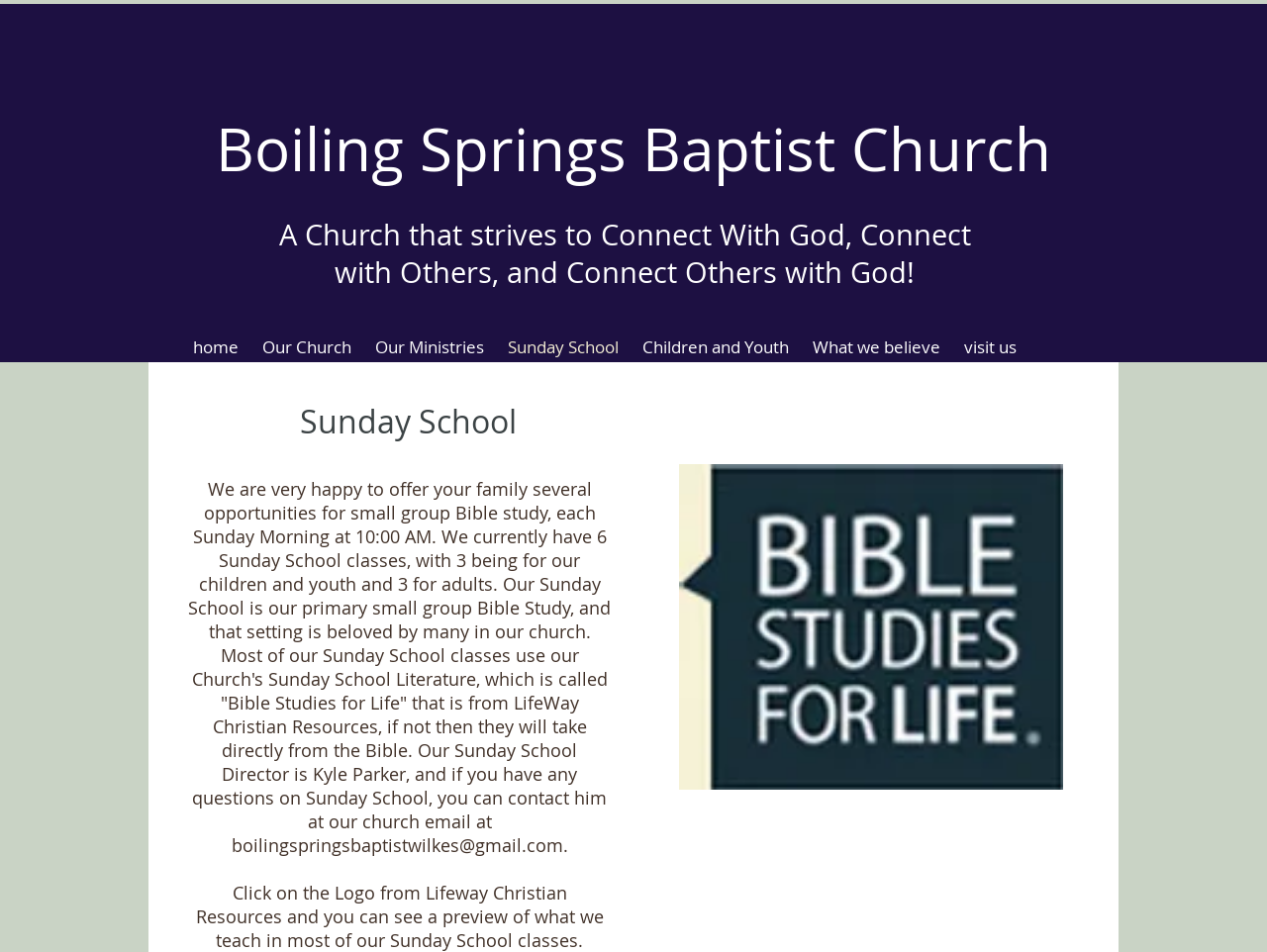Locate the UI element that matches the description Children and Youth in the webpage screenshot. Return the bounding box coordinates in the format (top-left x, top-left y, bottom-right x, bottom-right y), with values ranging from 0 to 1.

[0.498, 0.344, 0.632, 0.386]